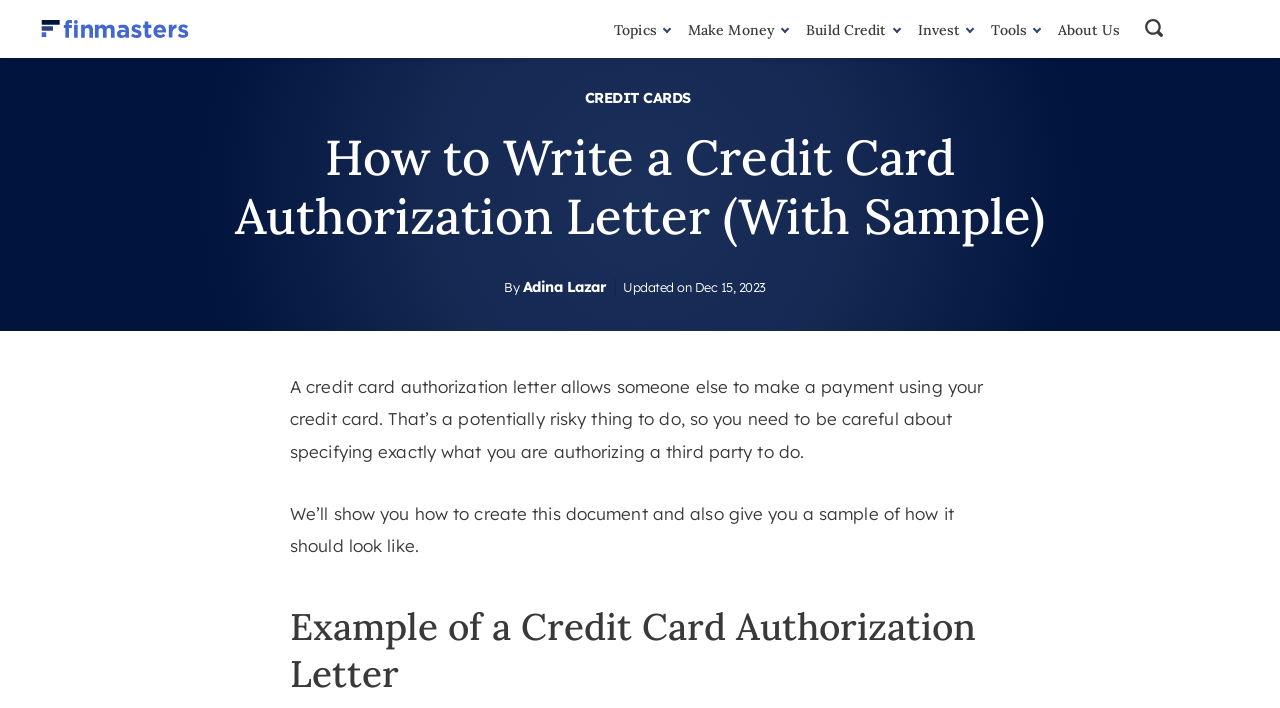Identify the first-level heading on the webpage and generate its text content.

How to Write a Credit Card Authorization Letter (With Sample)